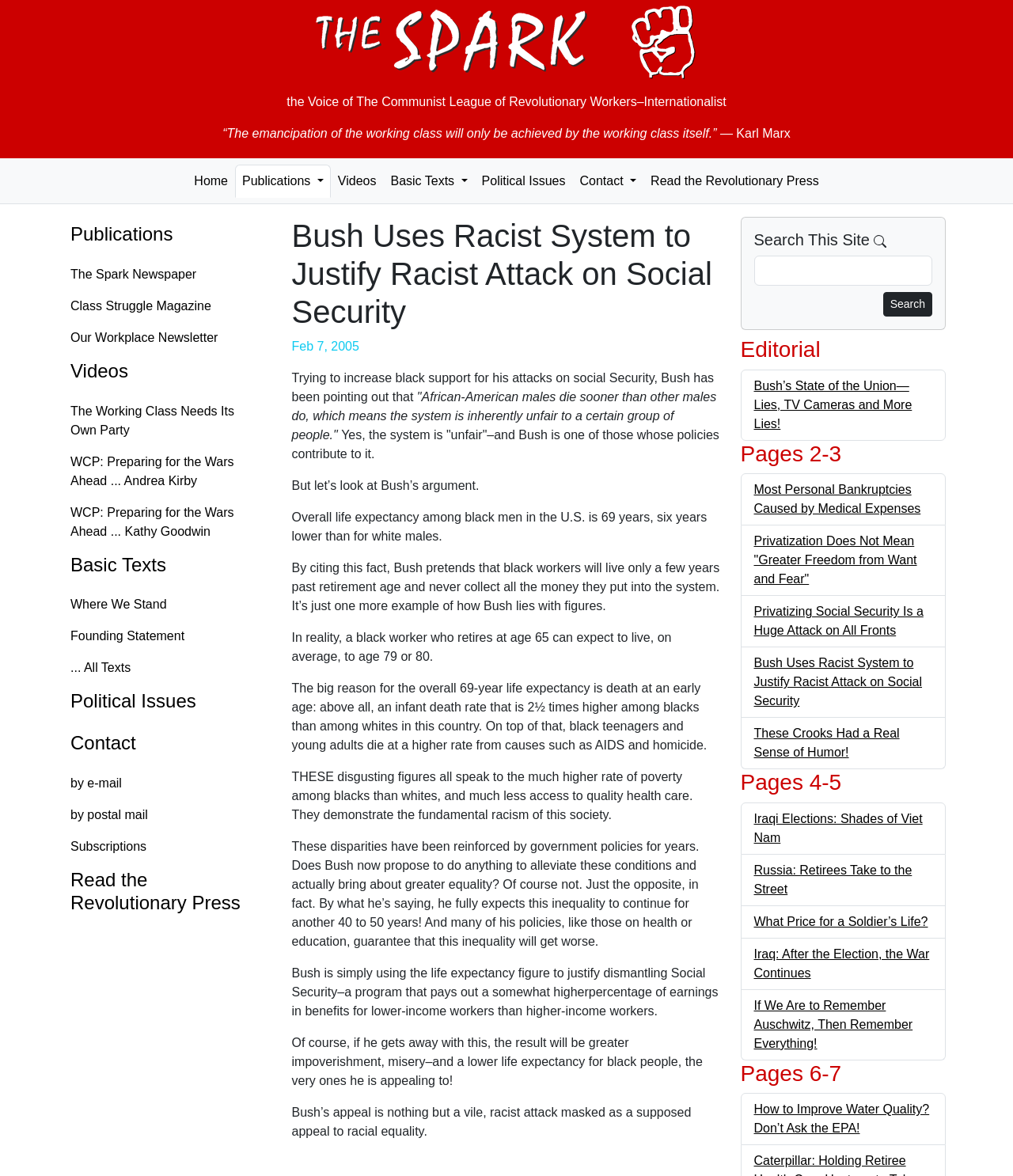Answer with a single word or phrase: 
What is the topic of the article?

Social Security